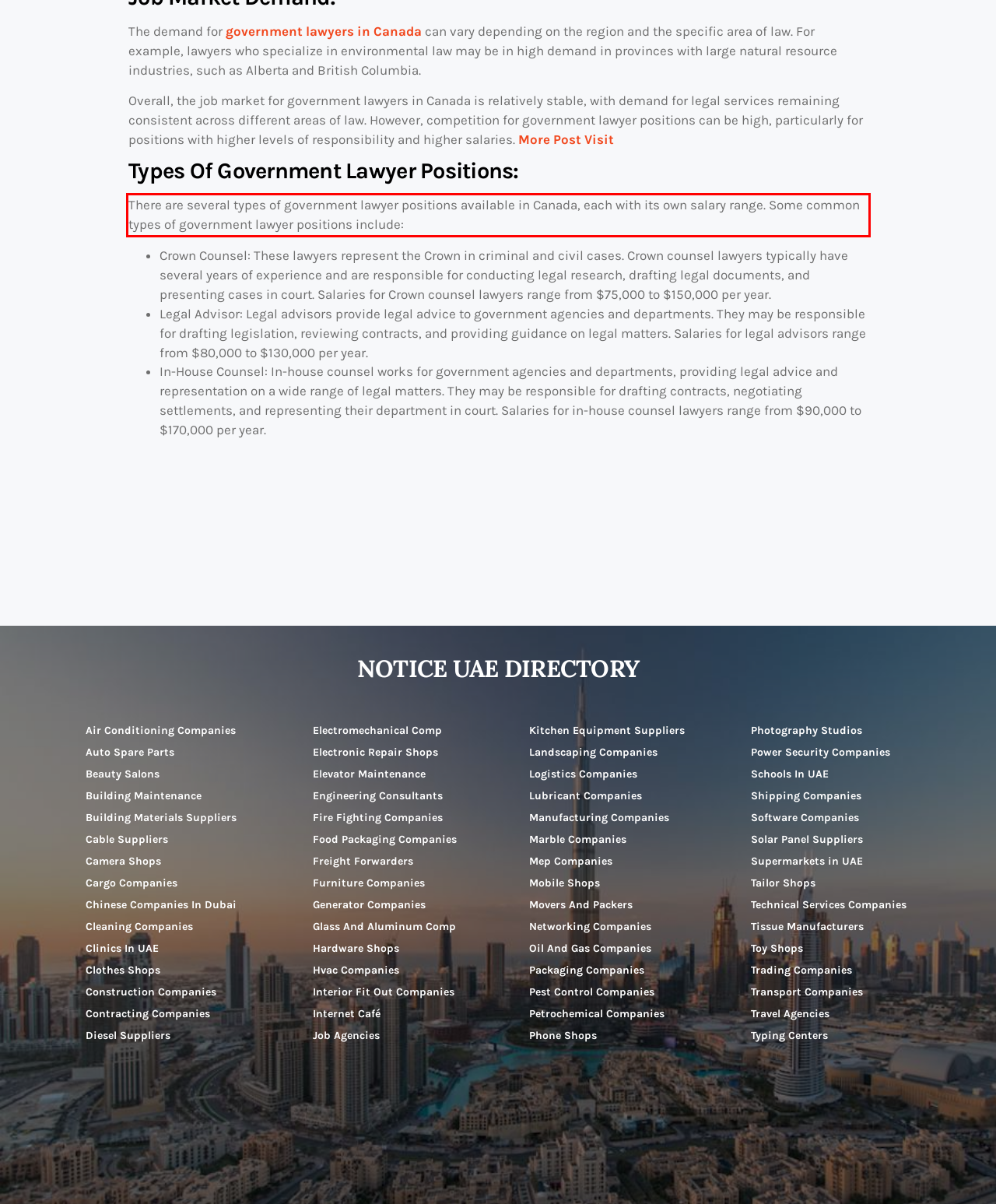With the provided screenshot of a webpage, locate the red bounding box and perform OCR to extract the text content inside it.

There are several types of government lawyer positions available in Canada, each with its own salary range. Some common types of government lawyer positions include: